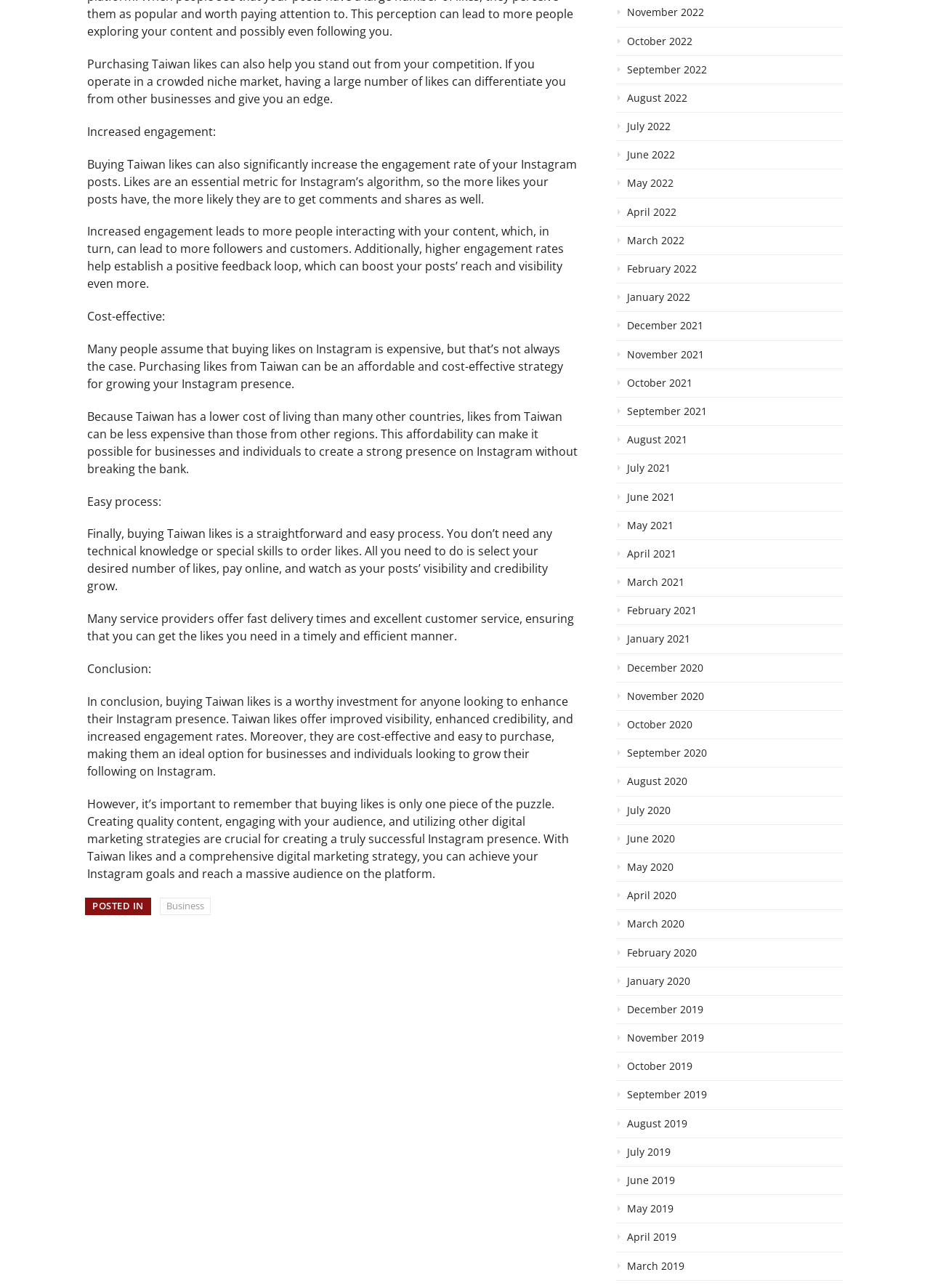What is the main topic of this webpage?
Answer the question with a thorough and detailed explanation.

Based on the content of the webpage, it appears to be discussing the benefits and process of buying likes from Taiwan on Instagram, including increased visibility, credibility, and engagement rates.